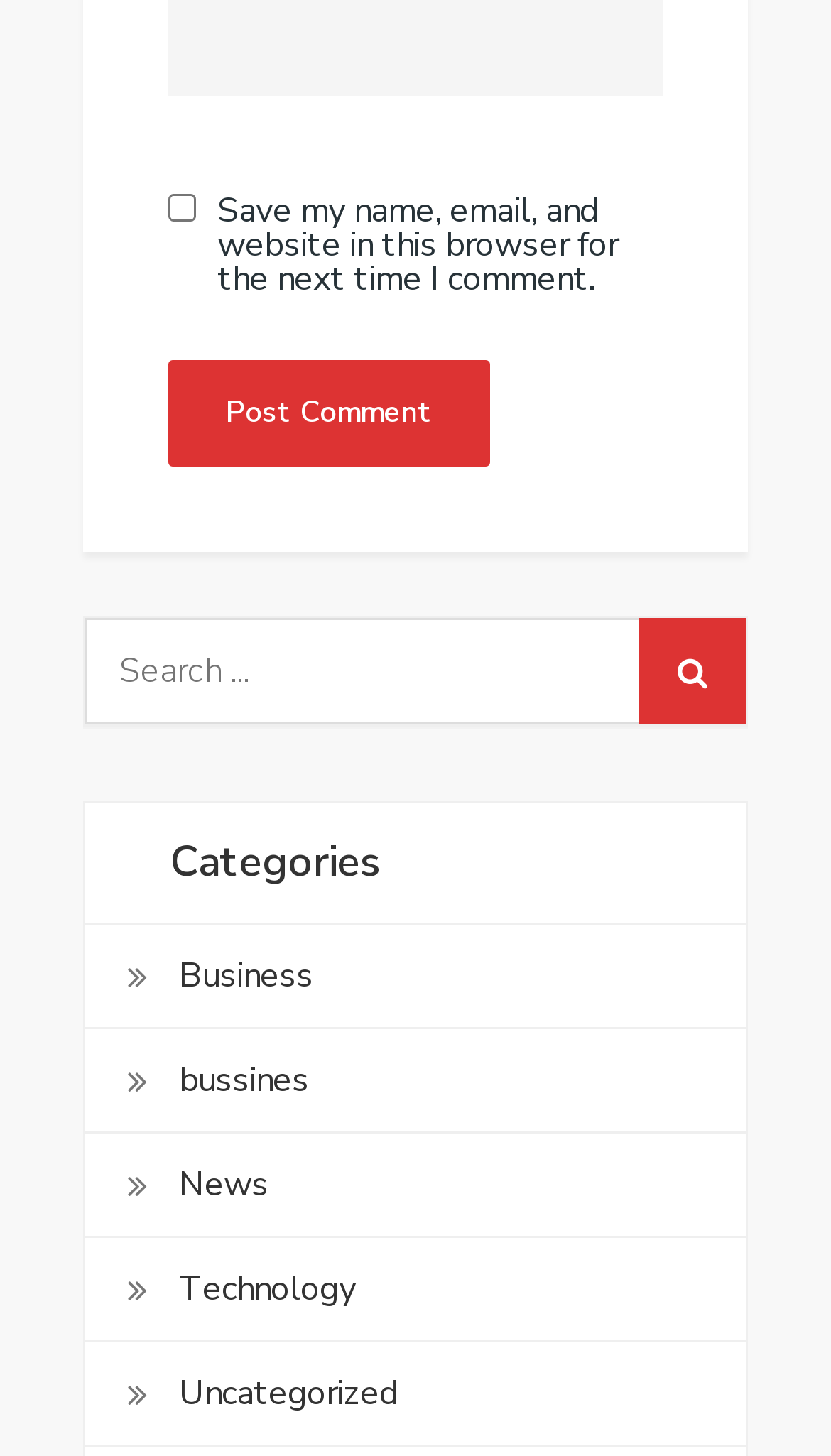Please locate the bounding box coordinates of the element that needs to be clicked to achieve the following instruction: "Click the Post Comment button". The coordinates should be four float numbers between 0 and 1, i.e., [left, top, right, bottom].

[0.203, 0.247, 0.59, 0.32]